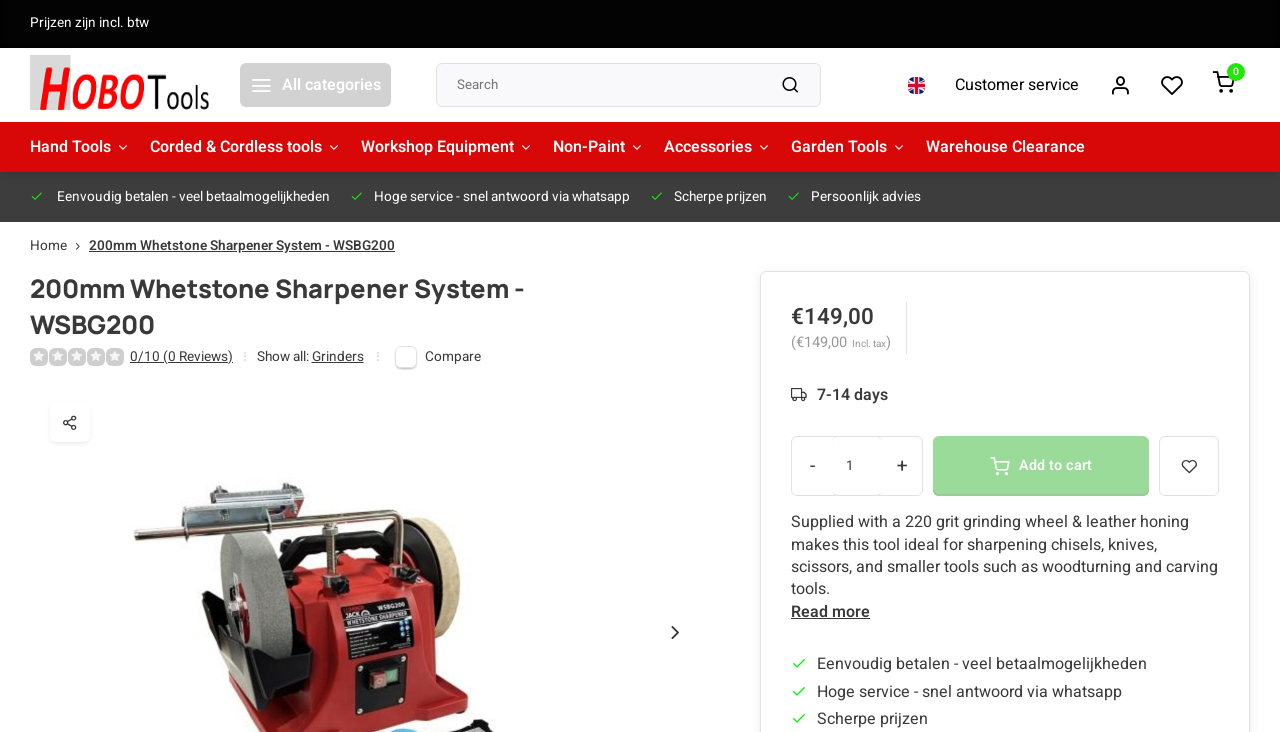Answer succinctly with a single word or phrase:
What is the grit of the grinding wheel supplied with the system?

220